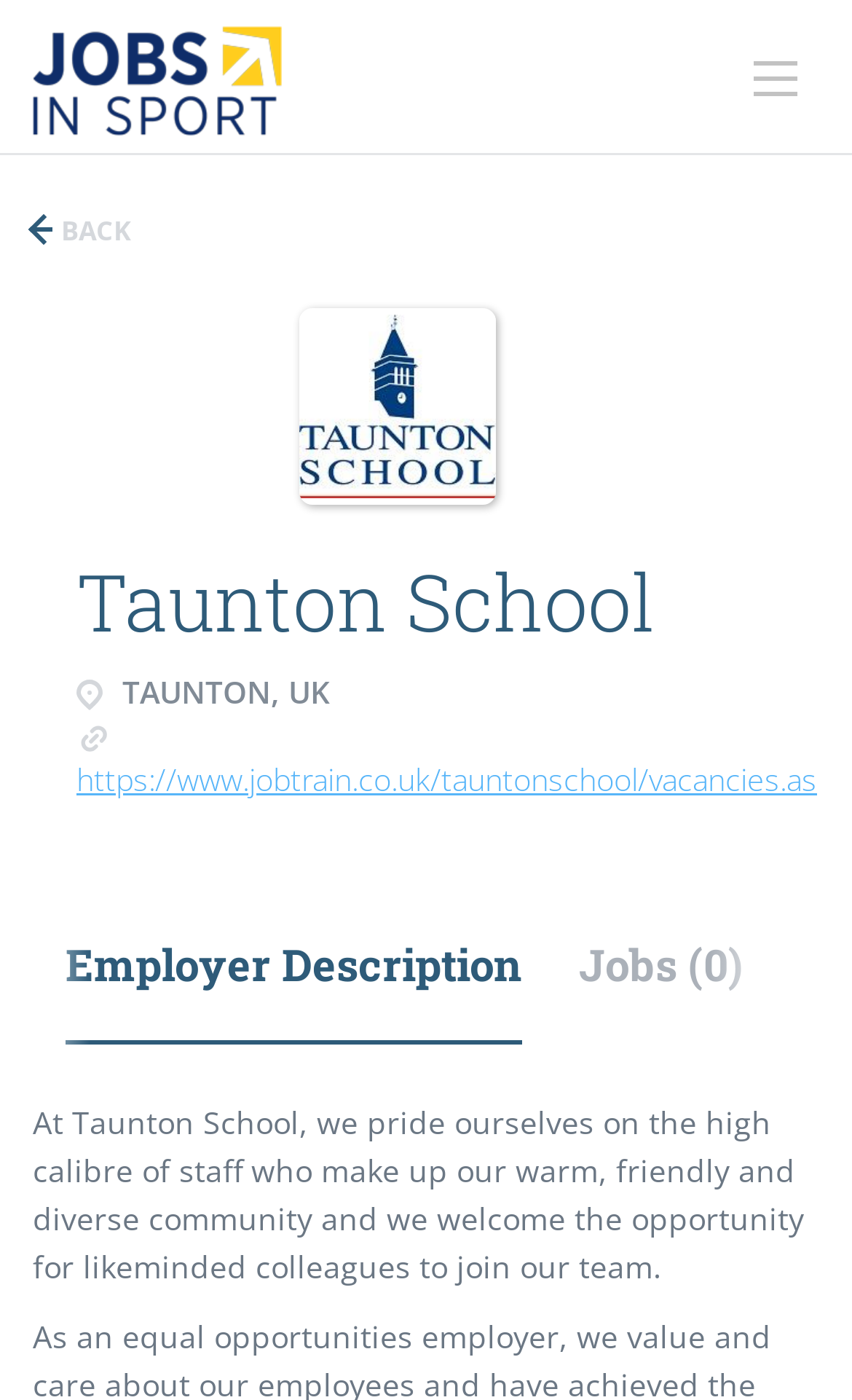Identify the bounding box of the HTML element described as: "https://www.jobtrain.co.uk/tauntonschool/vacancies.aspx".

[0.09, 0.542, 0.997, 0.571]